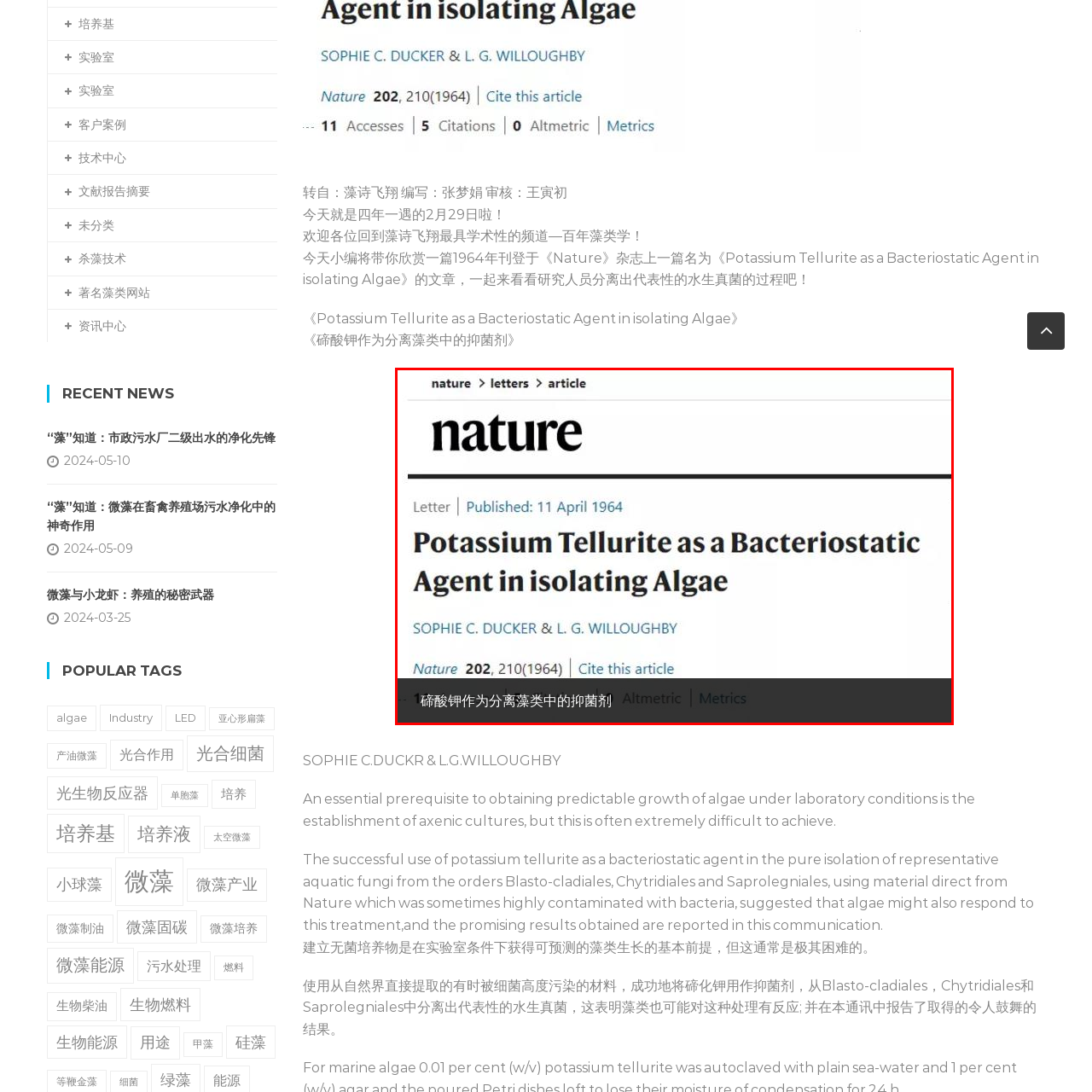What is the significance of potassium tellurite in the study of algal cultures?
Look closely at the image marked with a red bounding box and answer the question with as much detail as possible, drawing from the image.

The question asks for the significance of potassium tellurite in the study of algal cultures. By analyzing the caption, we can see that the letter explores the efficacy of potassium tellurite in isolating algae by acting as a bacteriostatic agent. This implies that potassium tellurite is significant in the study of algal cultures because it helps to isolate algae by preventing the growth of bacteria, which is the correct answer.